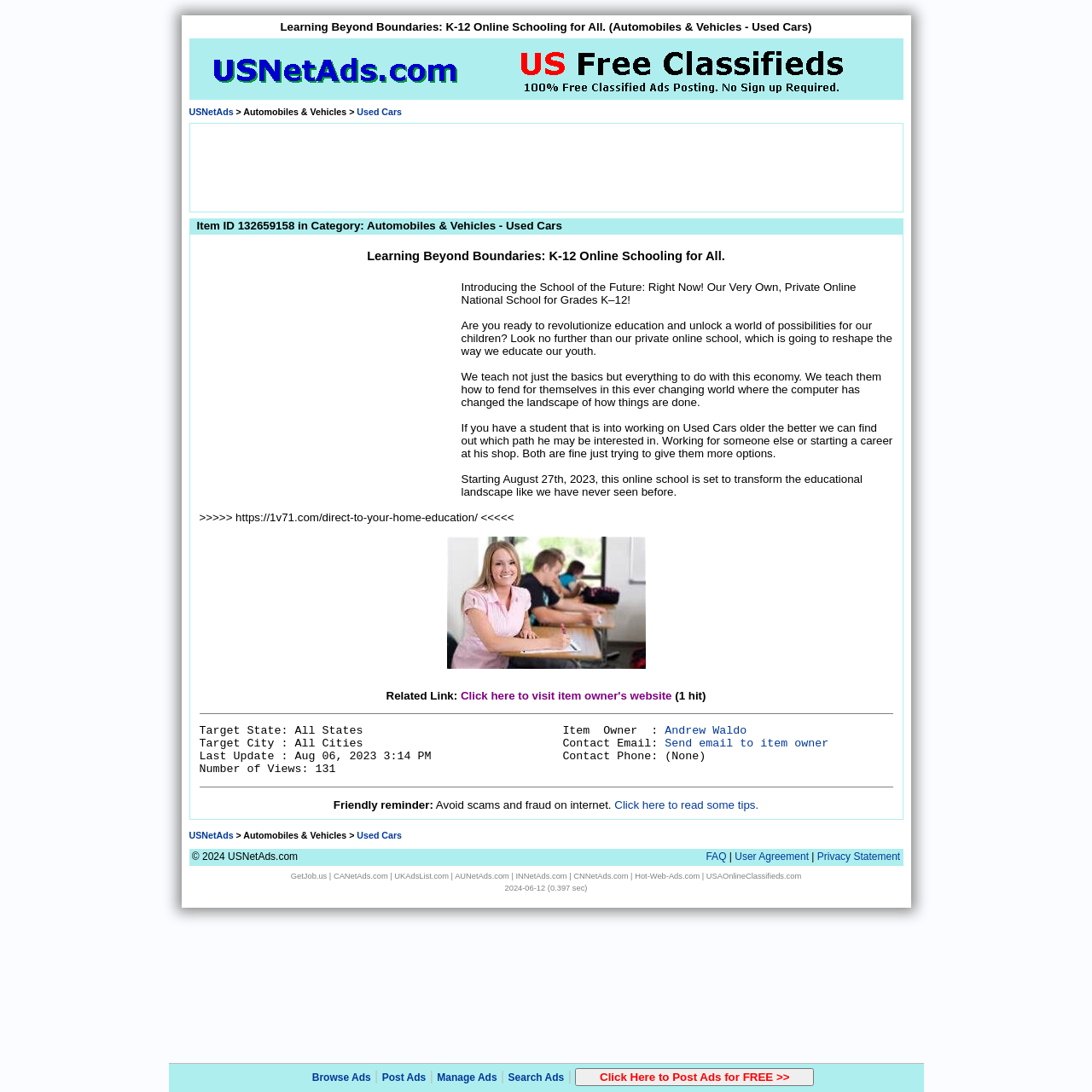Using the format (top-left x, top-left y, bottom-right x, bottom-right y), provide the bounding box coordinates for the described UI element. All values should be floating point numbers between 0 and 1: USNetAds

[0.173, 0.098, 0.214, 0.107]